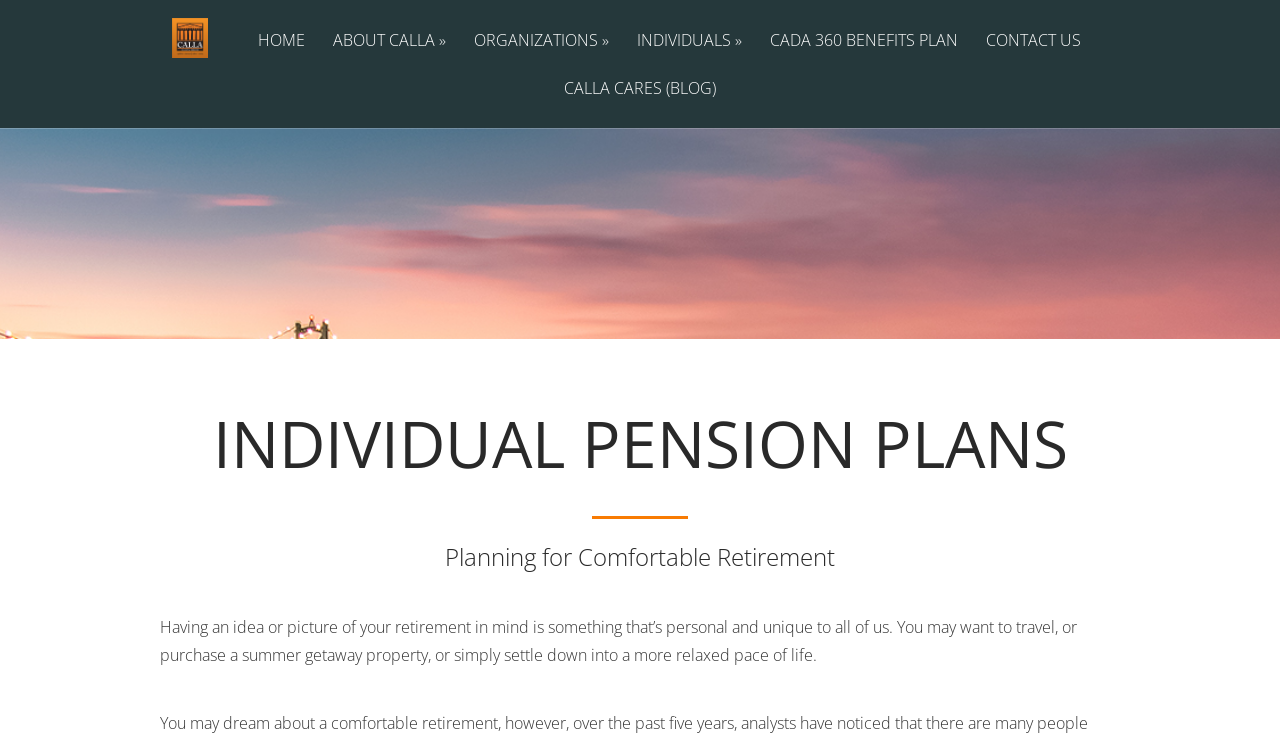Locate the bounding box coordinates of the clickable part needed for the task: "go to home page".

[0.192, 0.044, 0.248, 0.109]